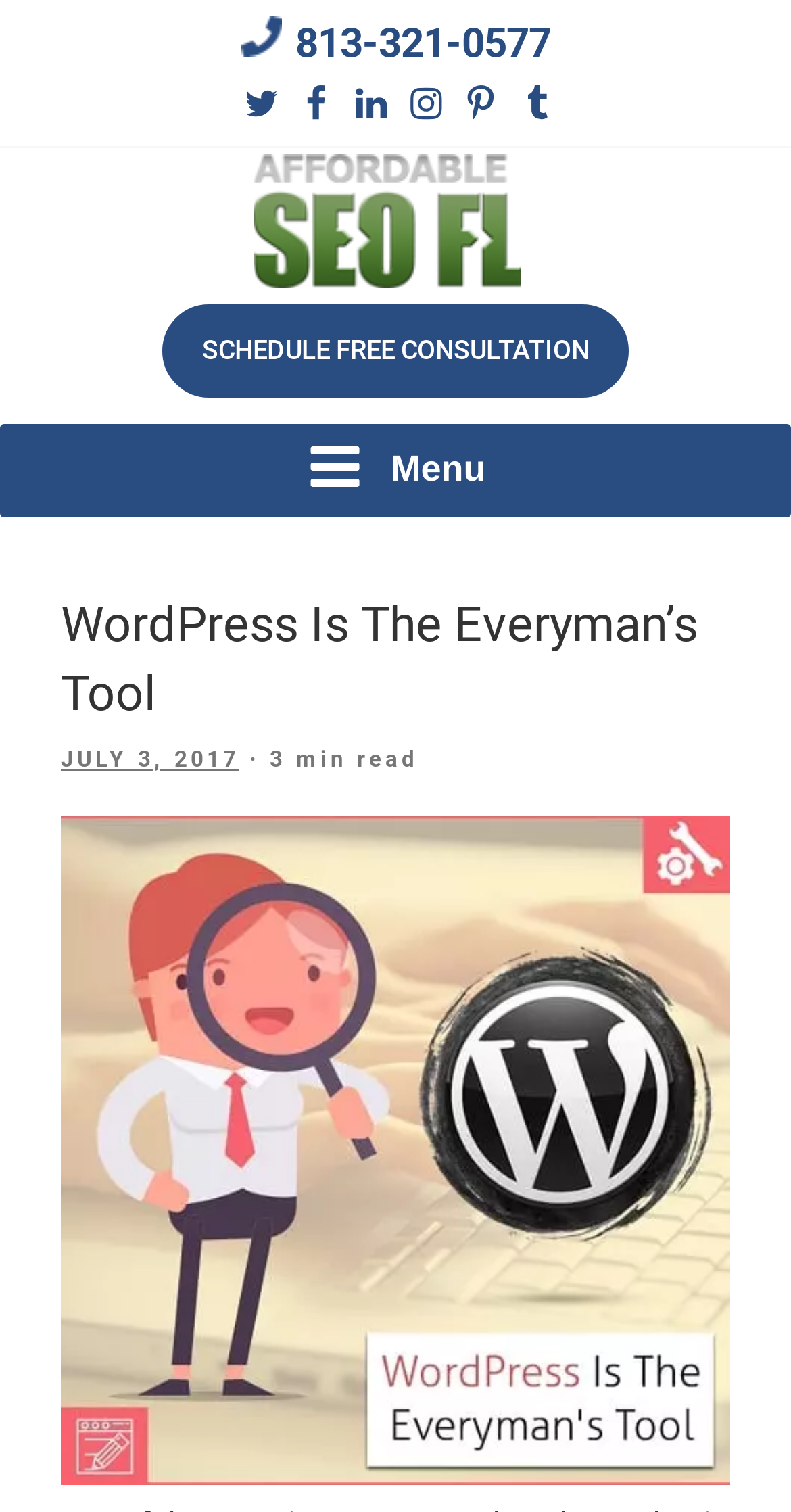Could you highlight the region that needs to be clicked to execute the instruction: "schedule a free consultation"?

[0.205, 0.201, 0.795, 0.263]